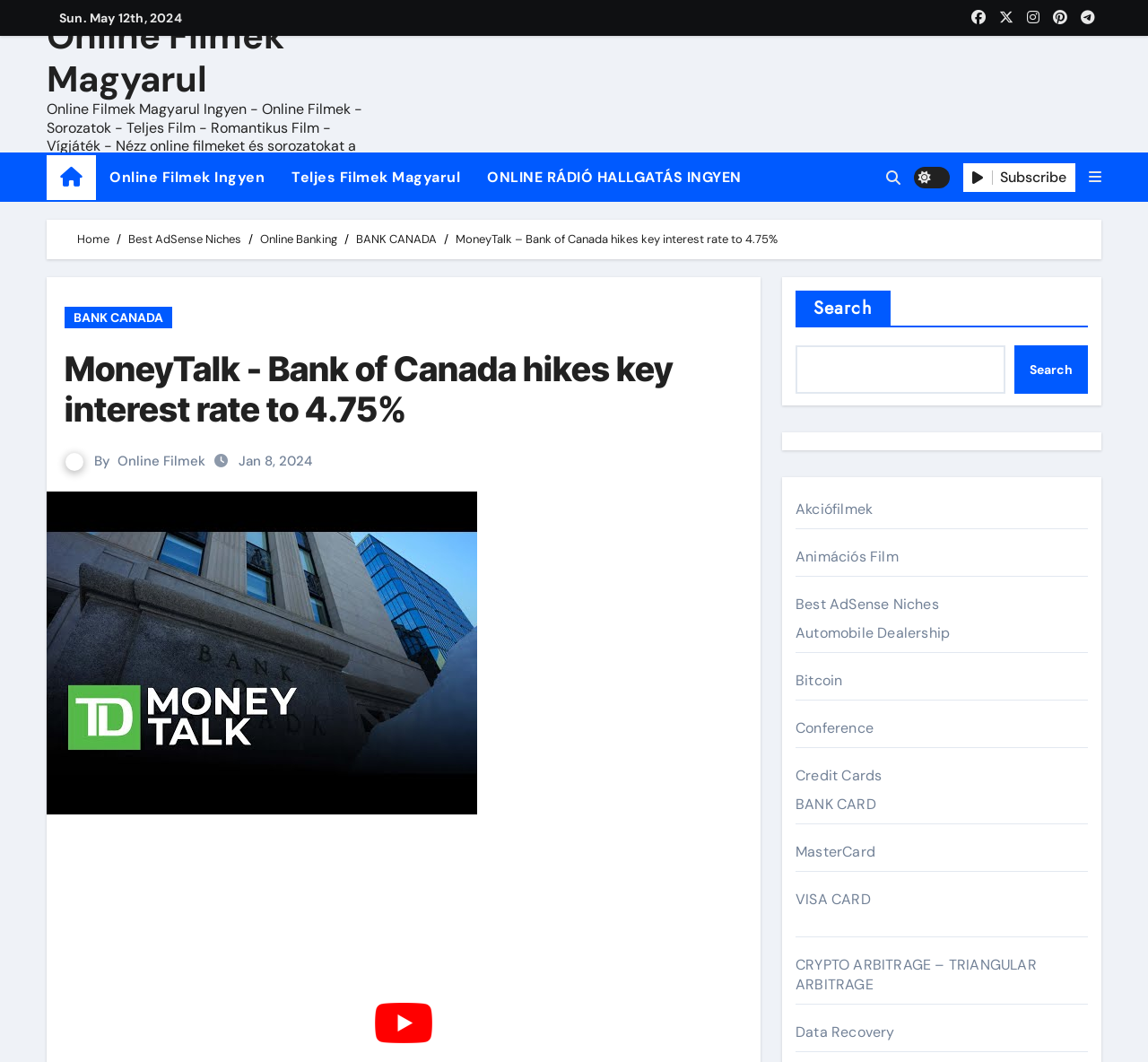Please determine the bounding box coordinates for the element that should be clicked to follow these instructions: "Watch MoneyTalk video".

[0.041, 0.605, 0.416, 0.623]